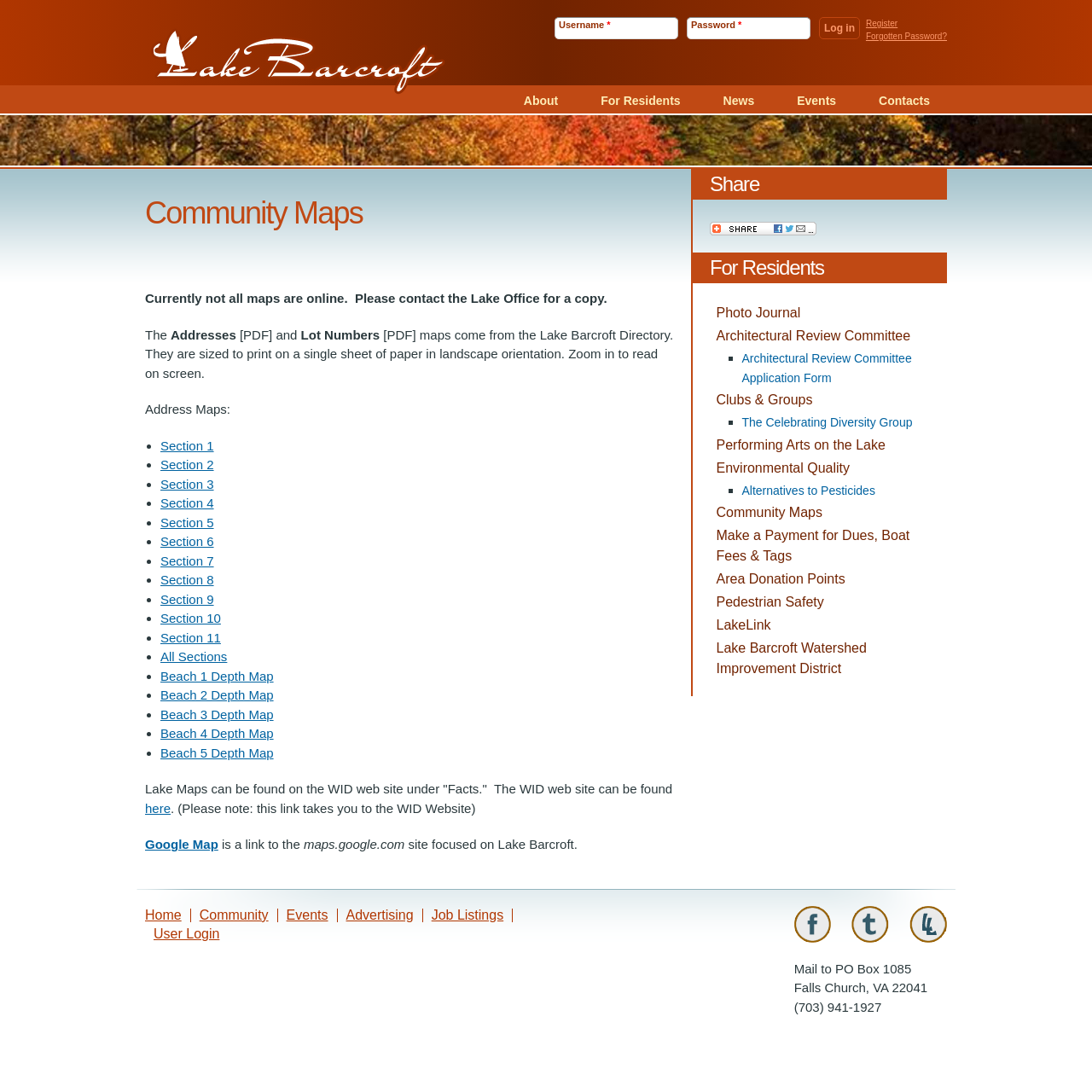Bounding box coordinates are specified in the format (top-left x, top-left y, bottom-right x, bottom-right y). All values are floating point numbers bounded between 0 and 1. Please provide the bounding box coordinate of the region this sentence describes: User Login

[0.133, 0.85, 0.209, 0.862]